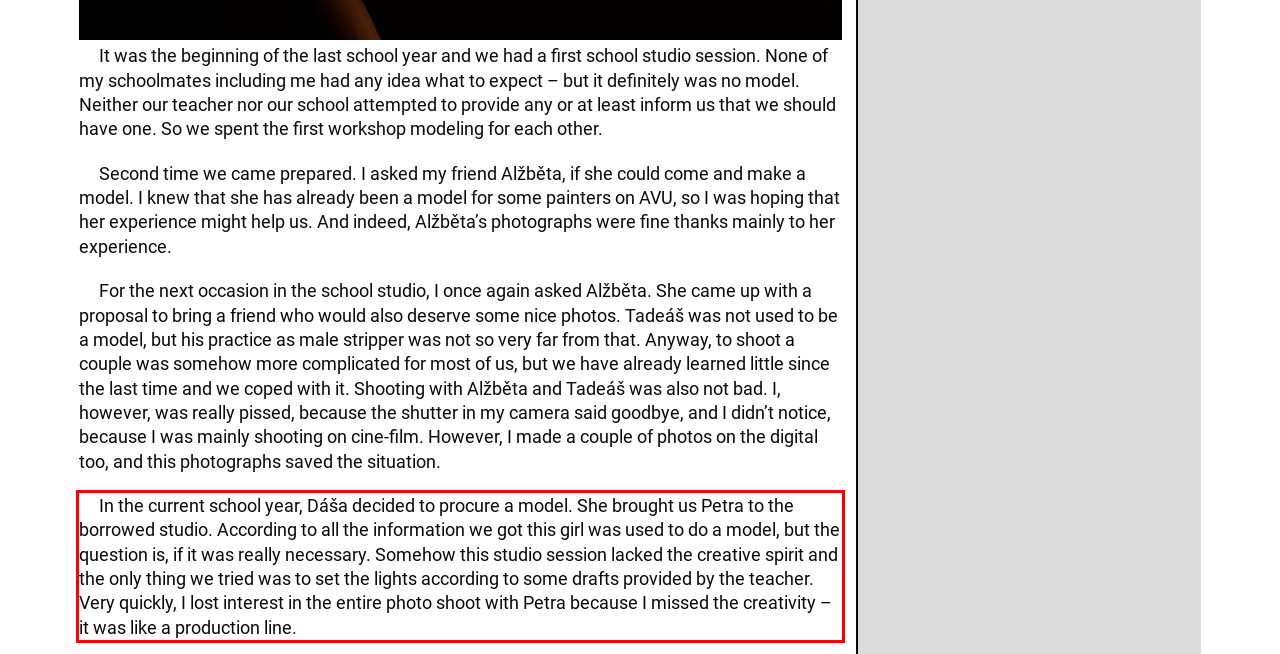With the given screenshot of a webpage, locate the red rectangle bounding box and extract the text content using OCR.

In the current school year, Dáša decided to procure a model. She brought us Petra to the borrowed studio. According to all the information we got this girl was used to do a model, but the question is, if it was really necessary. Somehow this studio session lacked the creative spirit and the only thing we tried was to set the lights according to some drafts provided by the teacher. Very quickly, I lost interest in the entire photo shoot with Petra because I missed the creativity – it was like a production line.